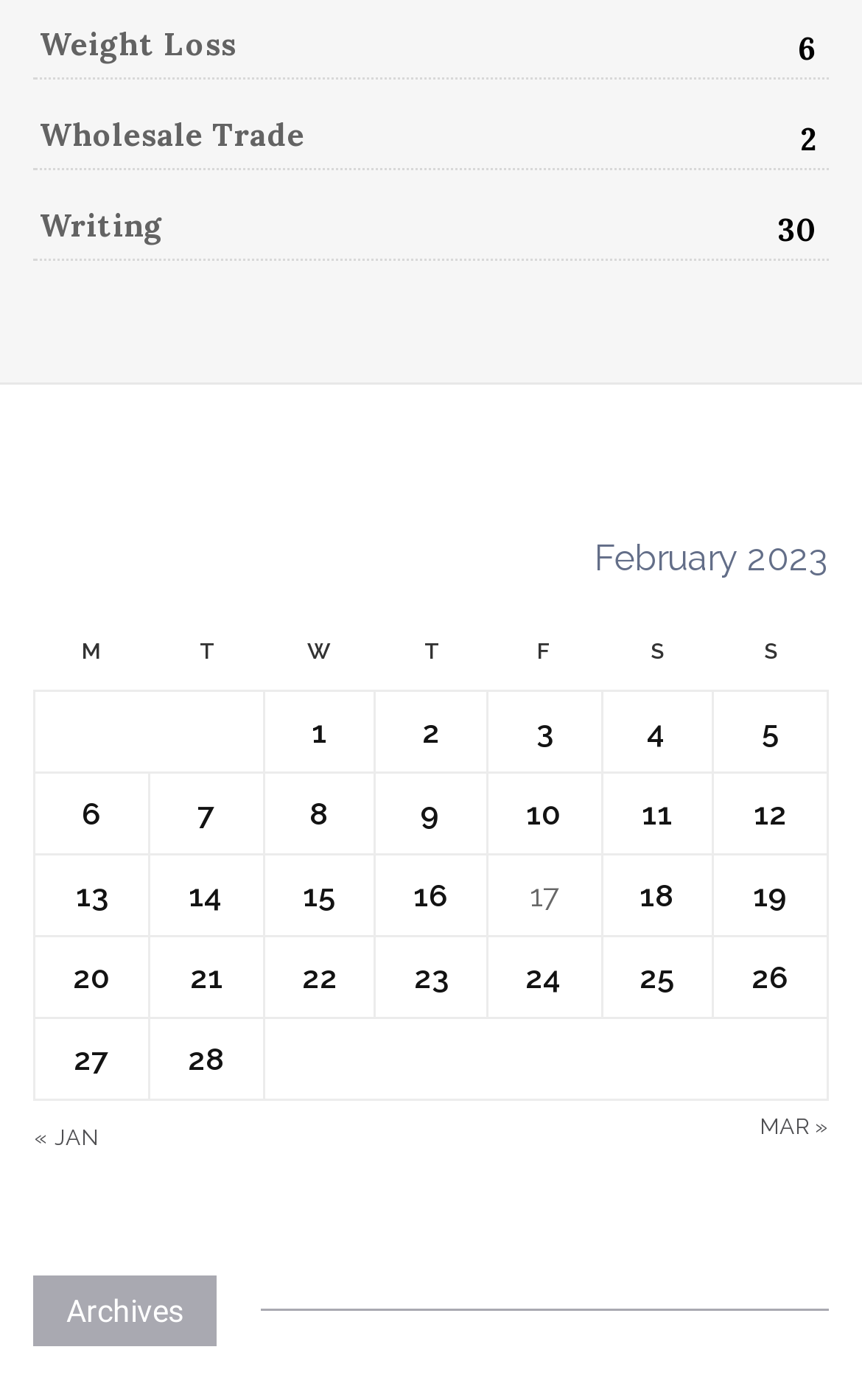Please provide the bounding box coordinates for the UI element as described: "16". The coordinates must be four floats between 0 and 1, represented as [left, top, right, bottom].

[0.479, 0.627, 0.52, 0.652]